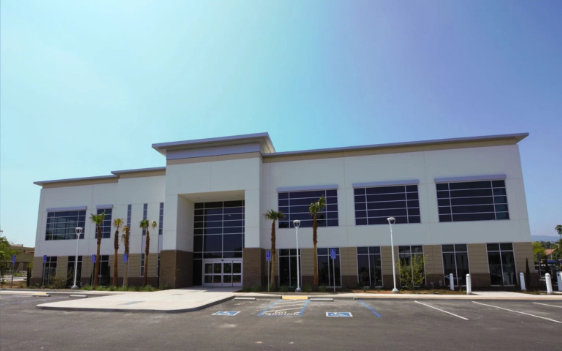Offer a detailed narrative of the image's content.

The image showcases a modern commercial building characterized by its sleek architectural design. The structure features large, expansive windows, providing ample natural light to the interior. Flanked by several palm trees, the entrance is marked by a prominent overhang, creating an inviting and contemporary appearance. The façade is a combination of light-colored panels and a textured stone base, which adds depth and interest to the overall design. 

In the foreground, a well-maintained asphalt parking lot offers organized spaces, including designated spots for accessibility, underscoring the building’s commitment to inclusivity. The clear blue sky overhead complements the building's aesthetic, contributing to the bright and welcoming atmosphere of the scene. This image effectively captures the essence of a functional yet visually appealing commercial space, suitable for a variety of uses.